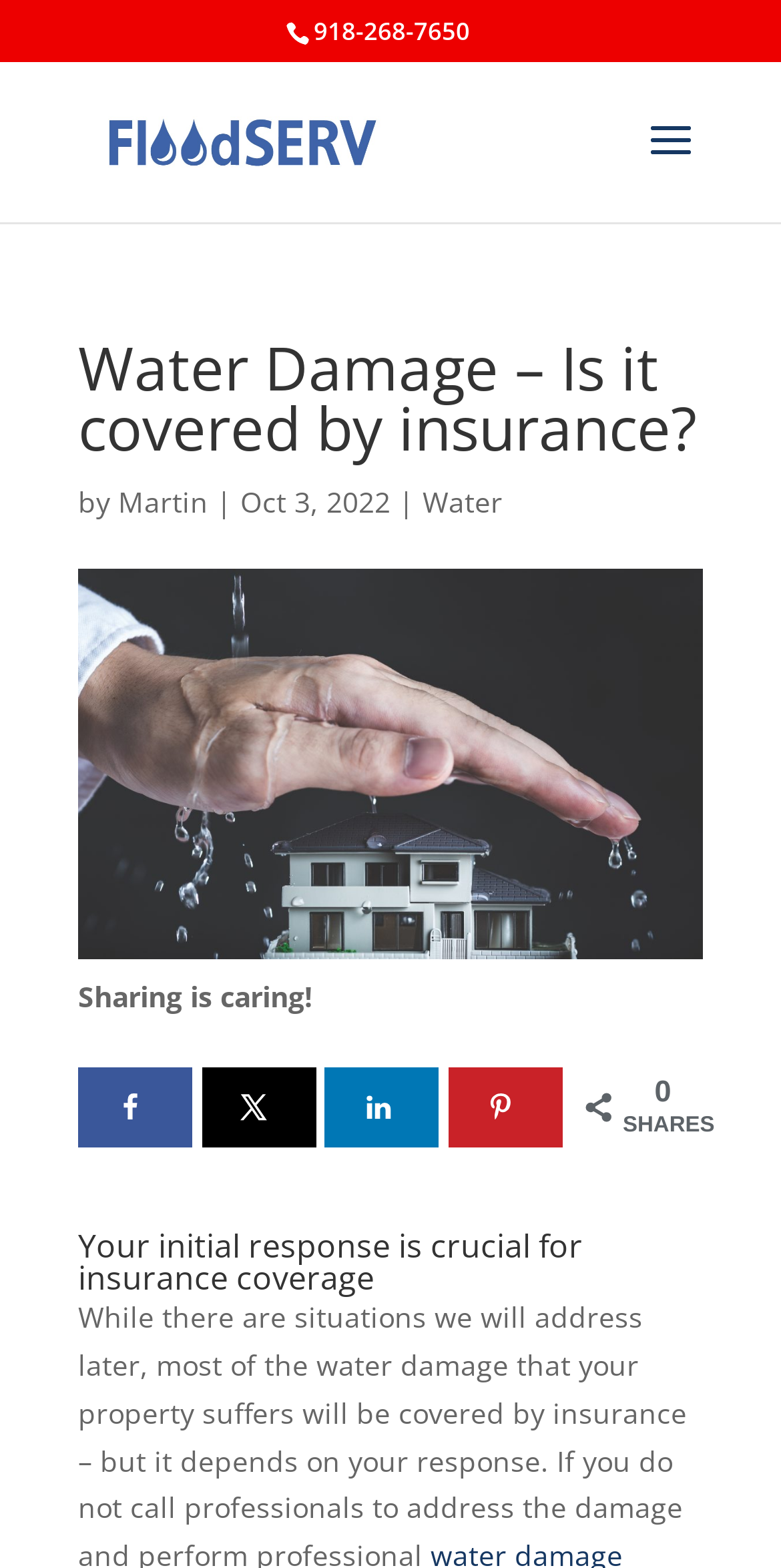What is the topic of the article?
Please look at the screenshot and answer in one word or a short phrase.

Water Damage and Insurance Coverage